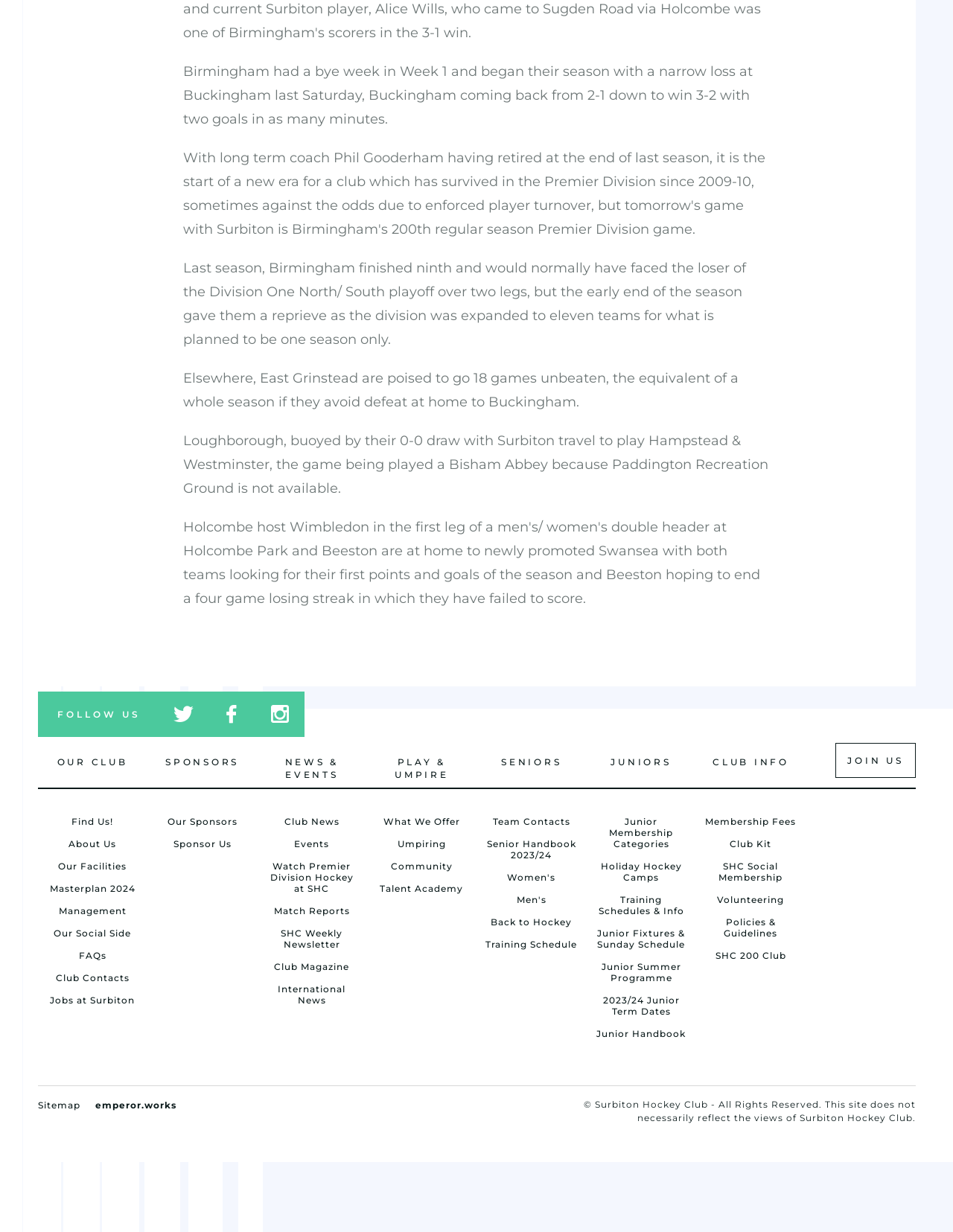Determine the bounding box coordinates for the area that needs to be clicked to fulfill this task: "Find the location of Surbiton Hockey Club". The coordinates must be given as four float numbers between 0 and 1, i.e., [left, top, right, bottom].

[0.075, 0.662, 0.119, 0.672]